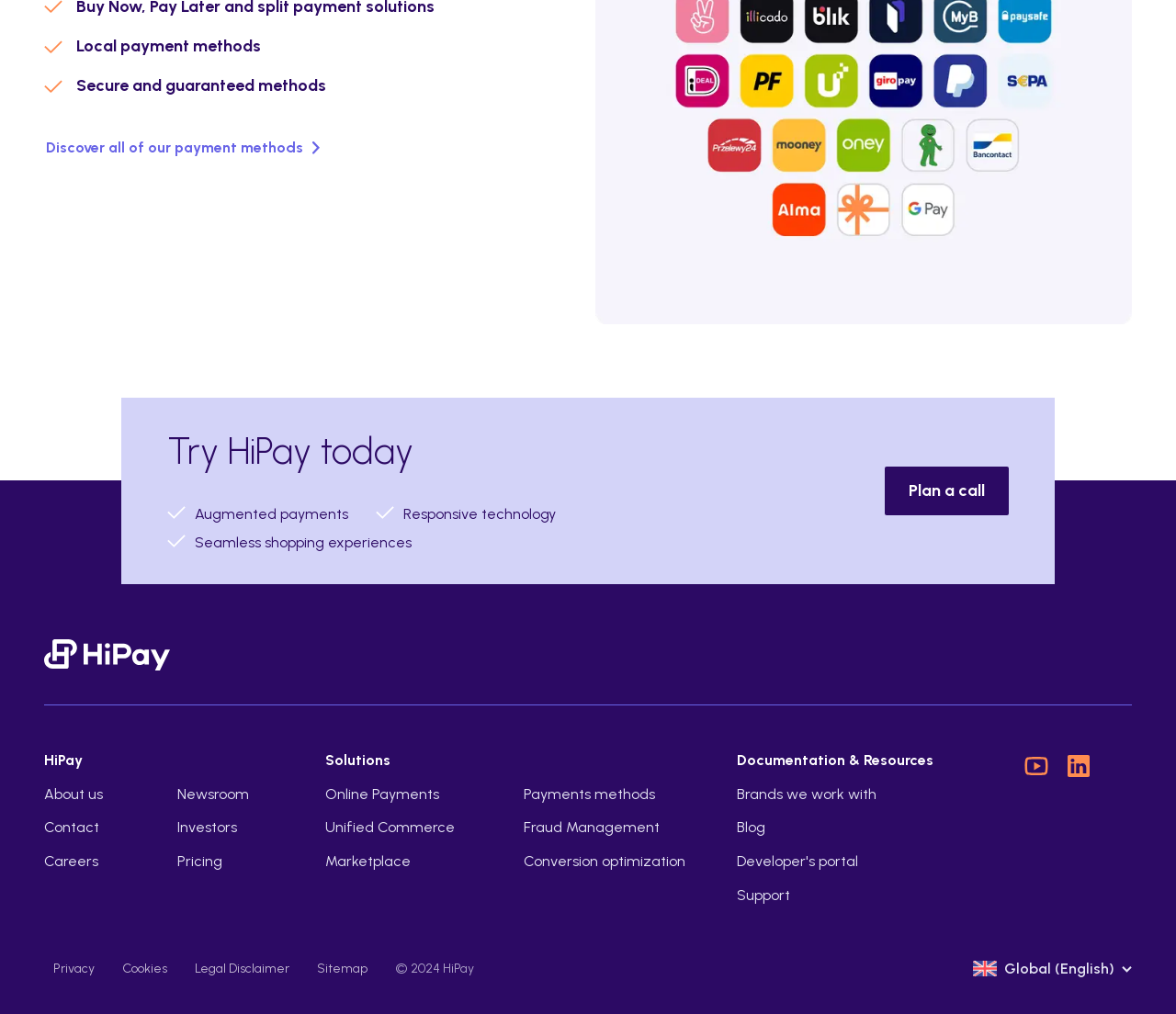What is the company name mentioned on this webpage?
Please provide a detailed and comprehensive answer to the question.

The company name 'HiPay' is mentioned in the top-left corner of the webpage, and it is also used in the 'Try HiPay today' section. This suggests that HiPay is the company that owns or operates this webpage.